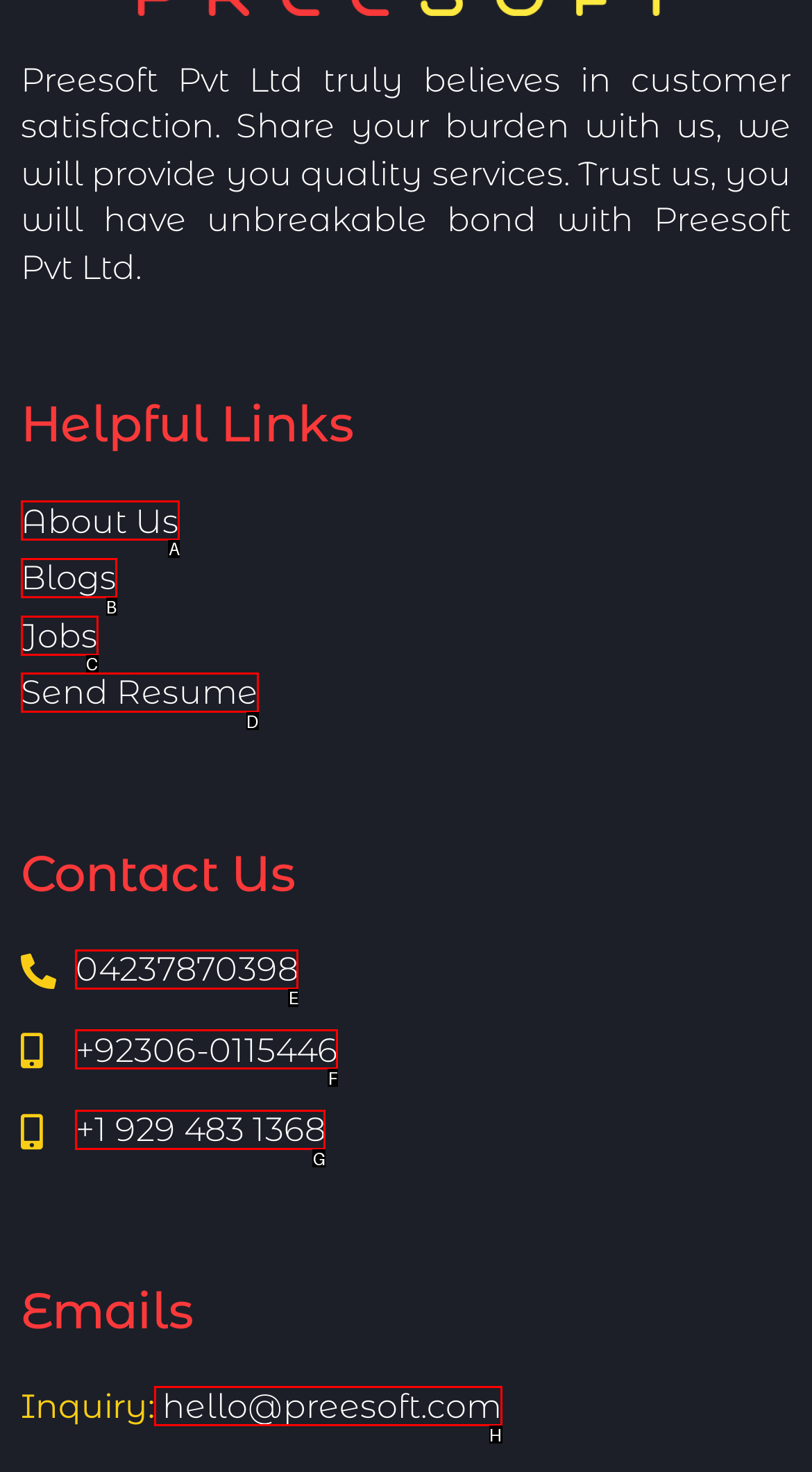Provide the letter of the HTML element that you need to click on to perform the task: Click on About Us.
Answer with the letter corresponding to the correct option.

A